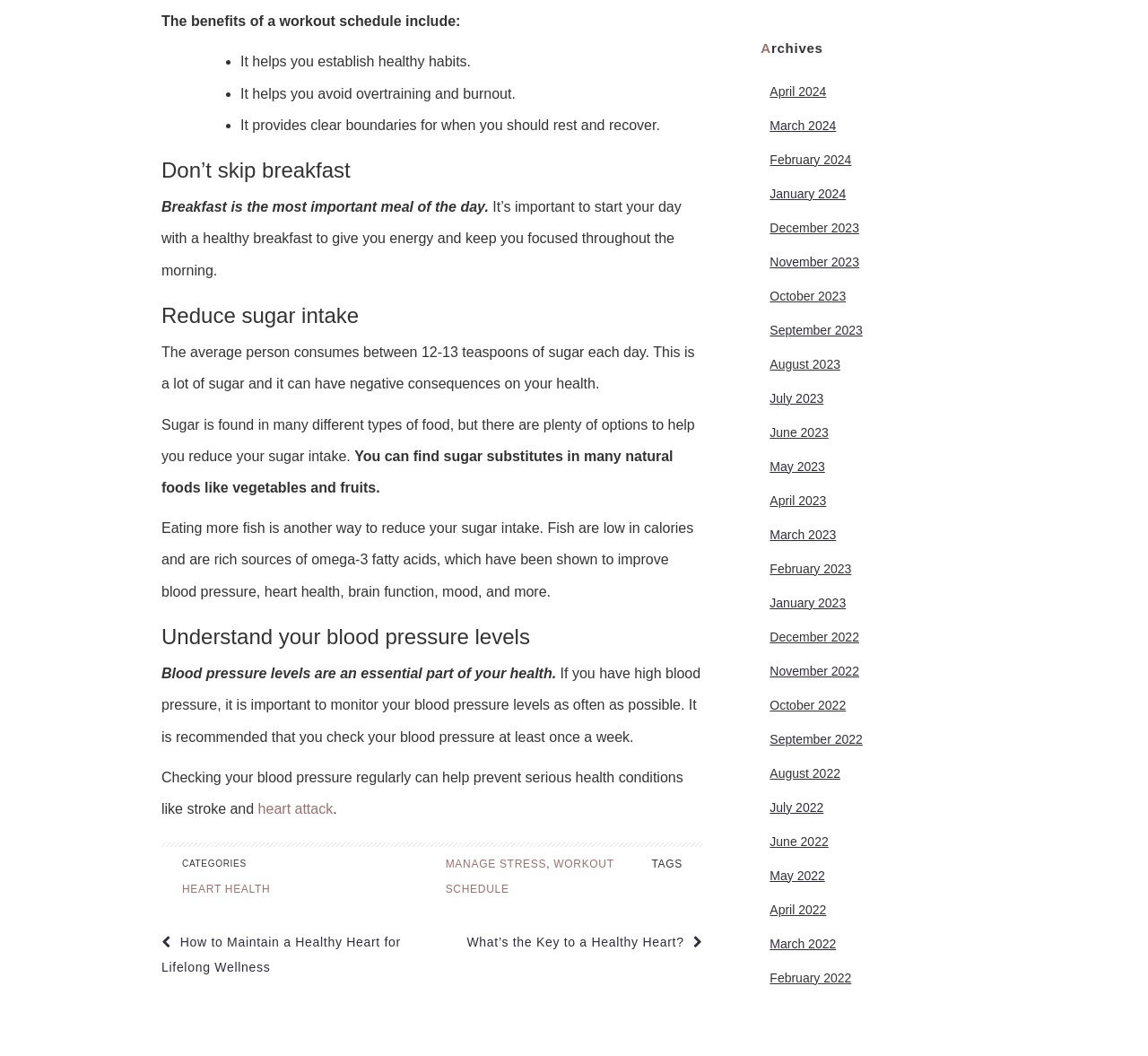Identify the bounding box coordinates of the area that should be clicked in order to complete the given instruction: "Navigate to the next post". The bounding box coordinates should be four float numbers between 0 and 1, i.e., [left, top, right, bottom].

[0.407, 0.885, 0.612, 0.899]